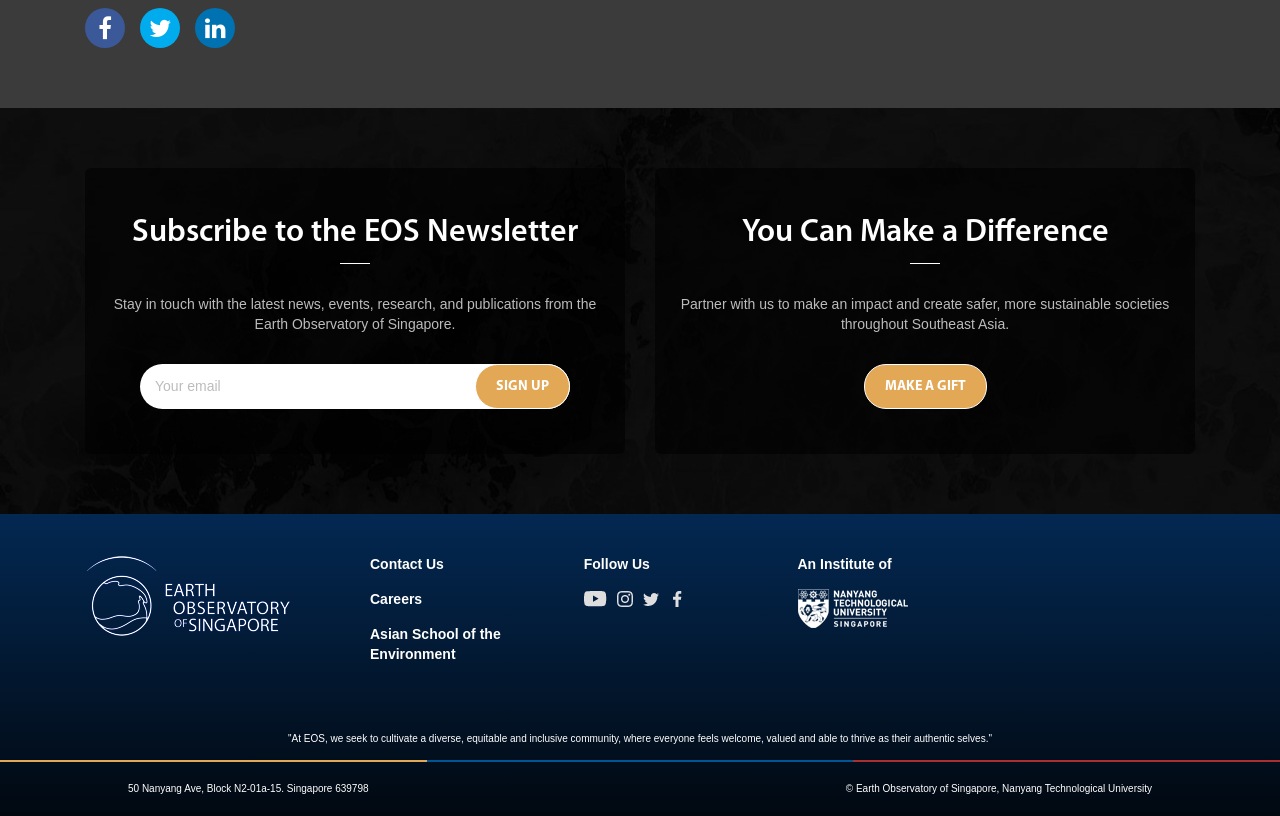What is the purpose of the 'Subscribe to the EOS Newsletter' section?
Relying on the image, give a concise answer in one word or a brief phrase.

To stay in touch with the latest news